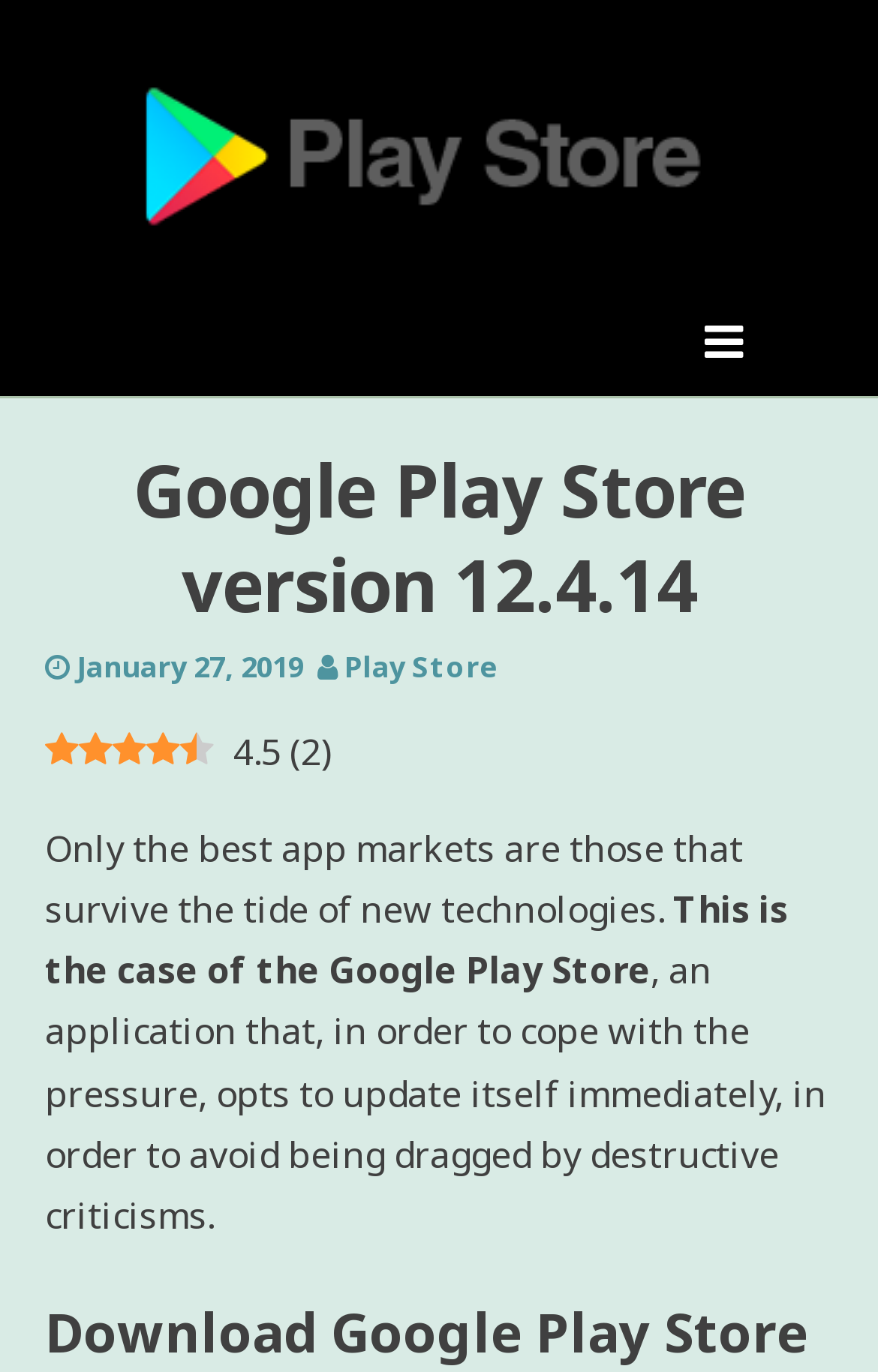Answer the question with a single word or phrase: 
When was the Google Play Store updated?

January 27, 2019